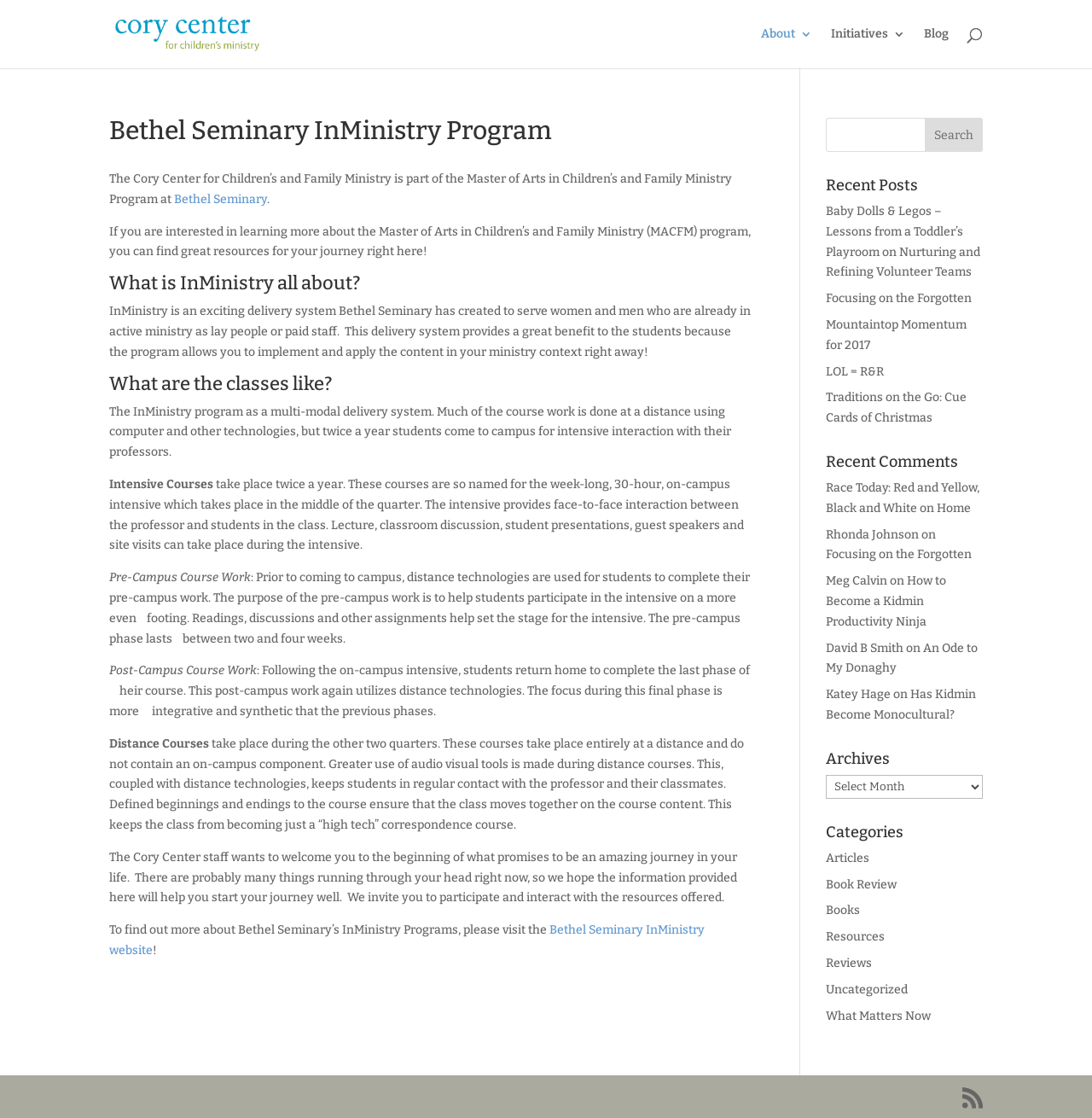What is the purpose of the pre-campus work?
Using the information from the image, answer the question thoroughly.

The purpose of the pre-campus work can be found in the text 'The purpose of the pre-campus work is to help students participate in the intensive on a more even footing.' which is located under the heading 'Pre-Campus Course Work'.